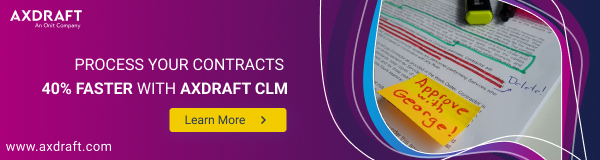What is the color of the gradient design in the backdrop?
Please respond to the question thoroughly and include all relevant details.

The image features a smooth gradient design in the backdrop, and the caption specifically mentions that it is in shades of purple, which enhances the overall appeal and draws the viewer's attention.